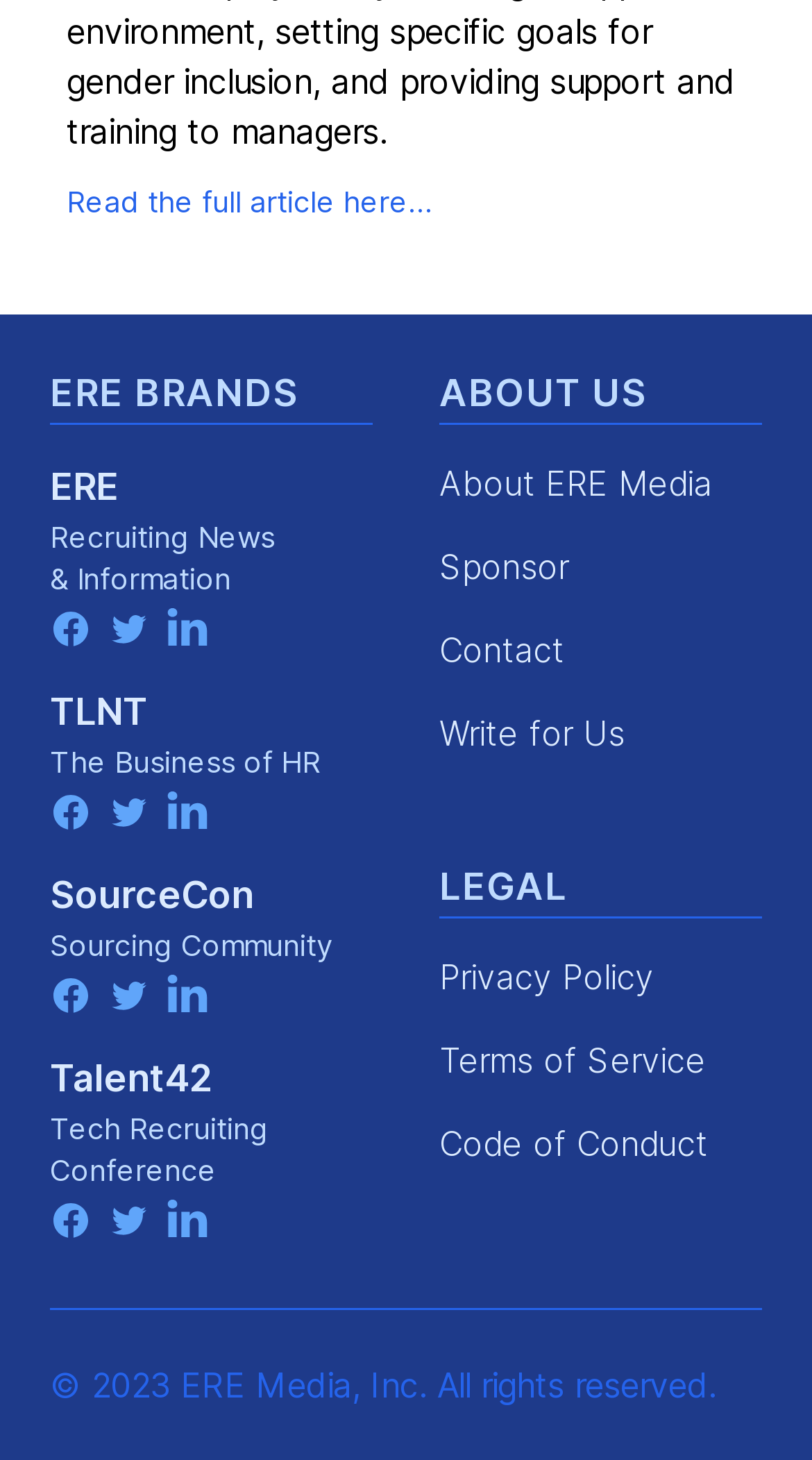Can you find the bounding box coordinates of the area I should click to execute the following instruction: "Read the full article"?

[0.082, 0.126, 0.533, 0.15]